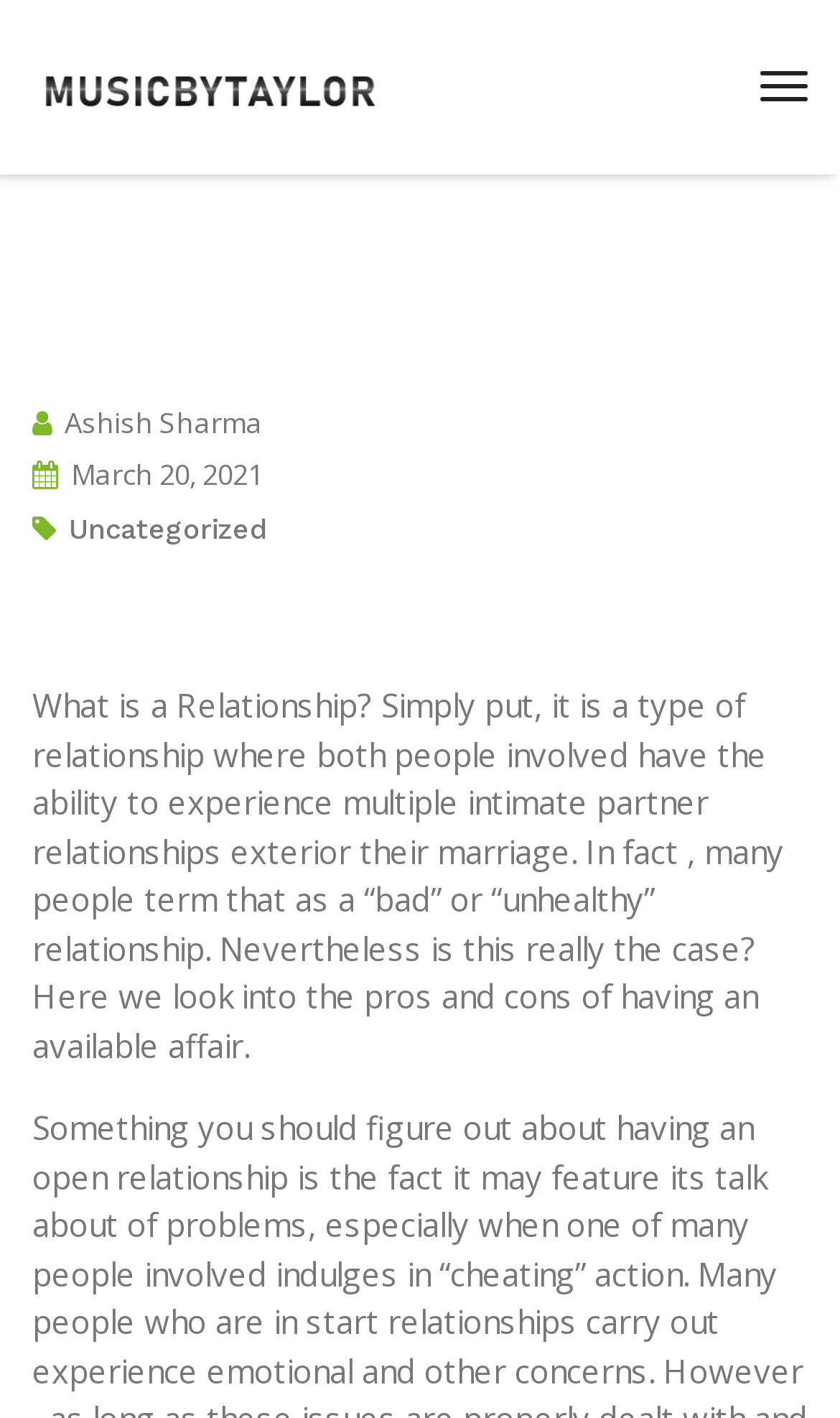Explain the features and main sections of the webpage comprehensively.

The webpage is about open romantic relationships, with a logo at the top left corner. Below the logo, there is a button on the top right corner. The button contains a header with the author's name, Ashish Sharma, and the date, March 20, 2021, positioned on the left side. Next to the date, there is a link labeled "Uncategorized". 

The main content of the webpage is a paragraph of text that starts with the question "What is a Relationship?" and explains that it refers to a type of relationship where both partners can have multiple intimate relationships outside of their marriage. The text also mentions that some people consider this type of relationship as "bad" or "unhealthy", and the webpage aims to explore the pros and cons of having an open affair. This paragraph of text is positioned below the header and spans across most of the webpage.